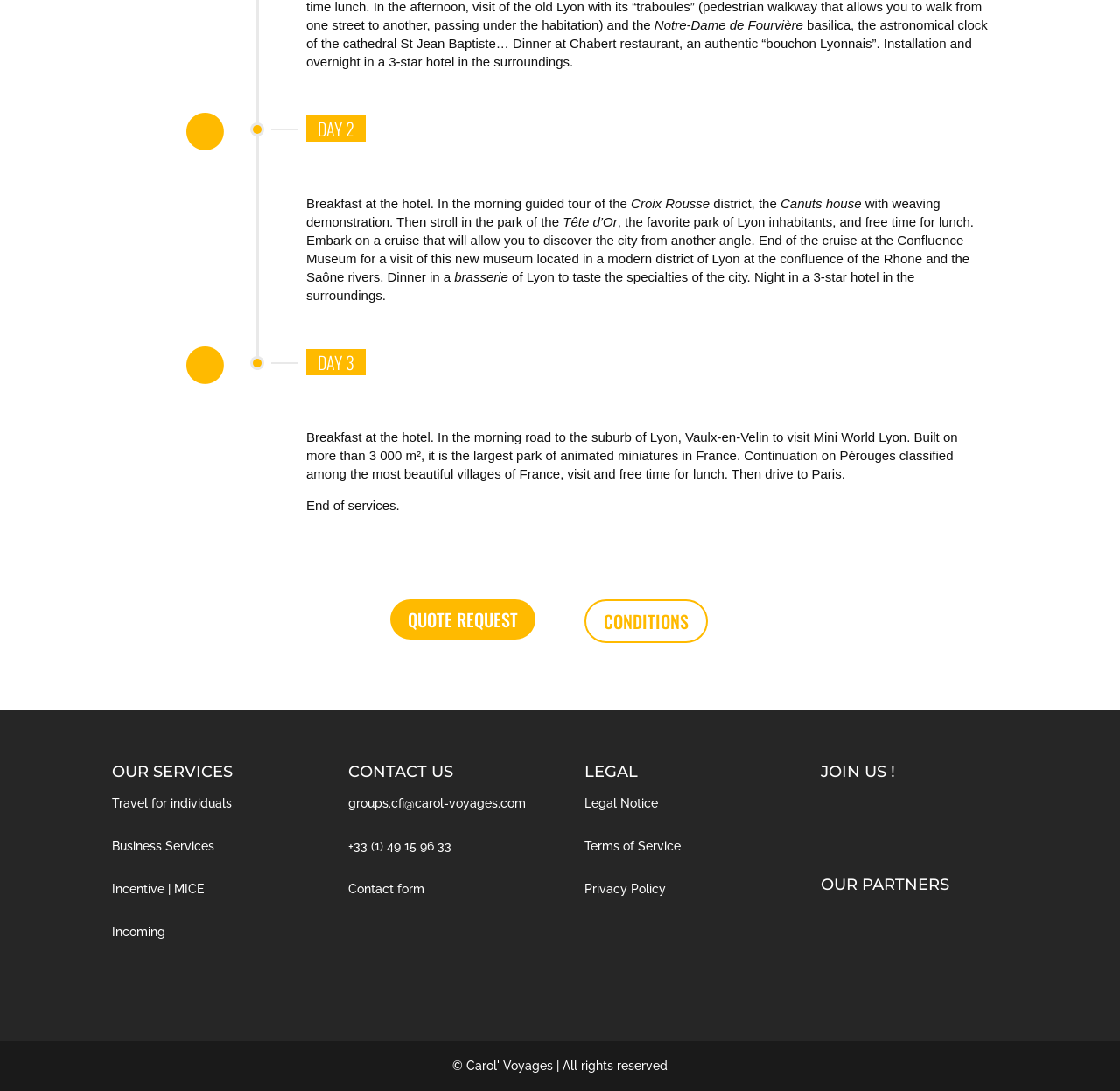What is the name of the basilica mentioned?
Using the information from the image, answer the question thoroughly.

The question asks for the name of the basilica mentioned on the webpage. By carefully reading the StaticText elements, I found the text 'Notre-Dame de Fourvière basilica, the astronomical clock of the cathedral St Jean Baptiste…' which indicates that the basilica mentioned is Notre-Dame de Fourvière.